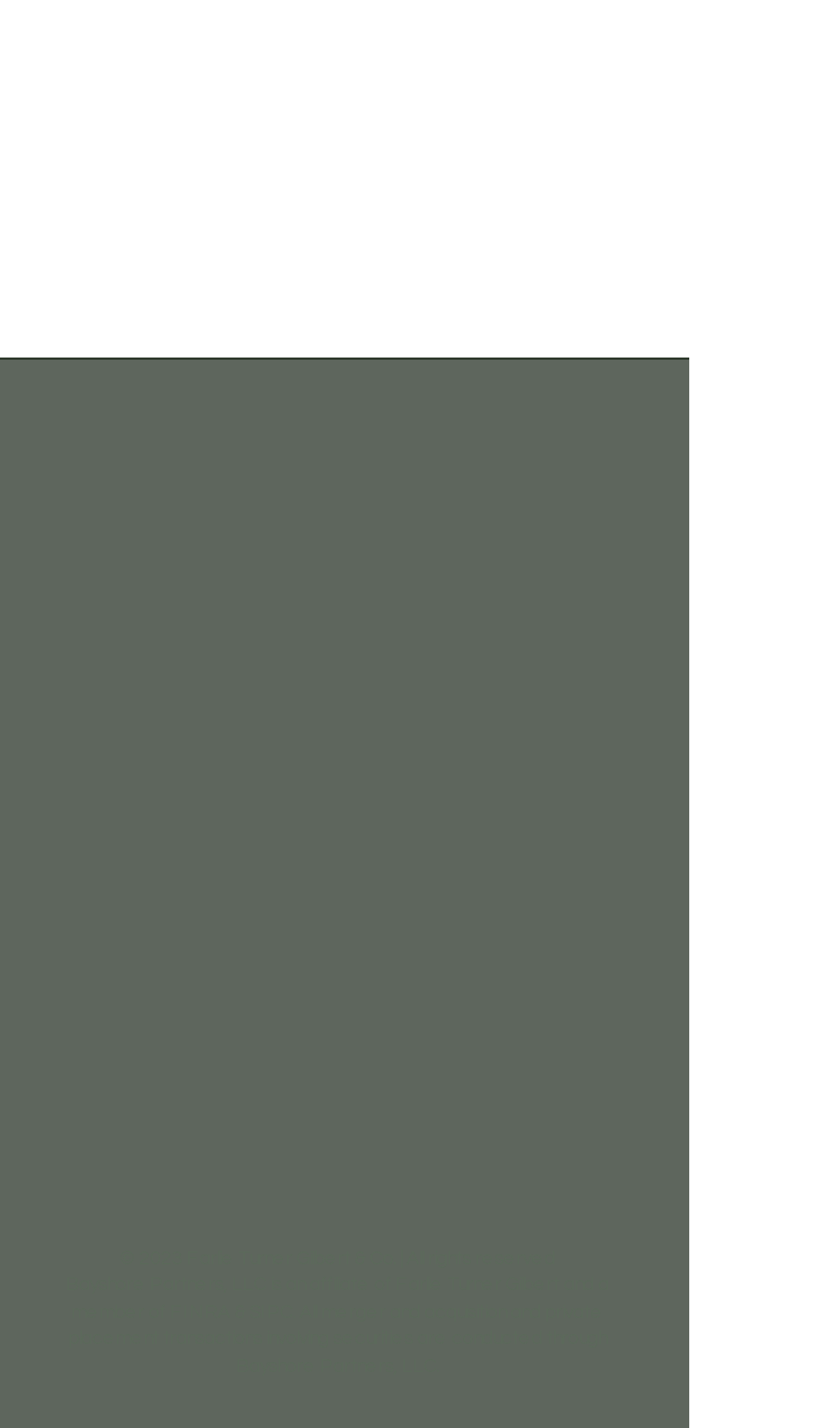Give a concise answer using only one word or phrase for this question:
What is the company name?

Farlie Turner Gilbert & Co